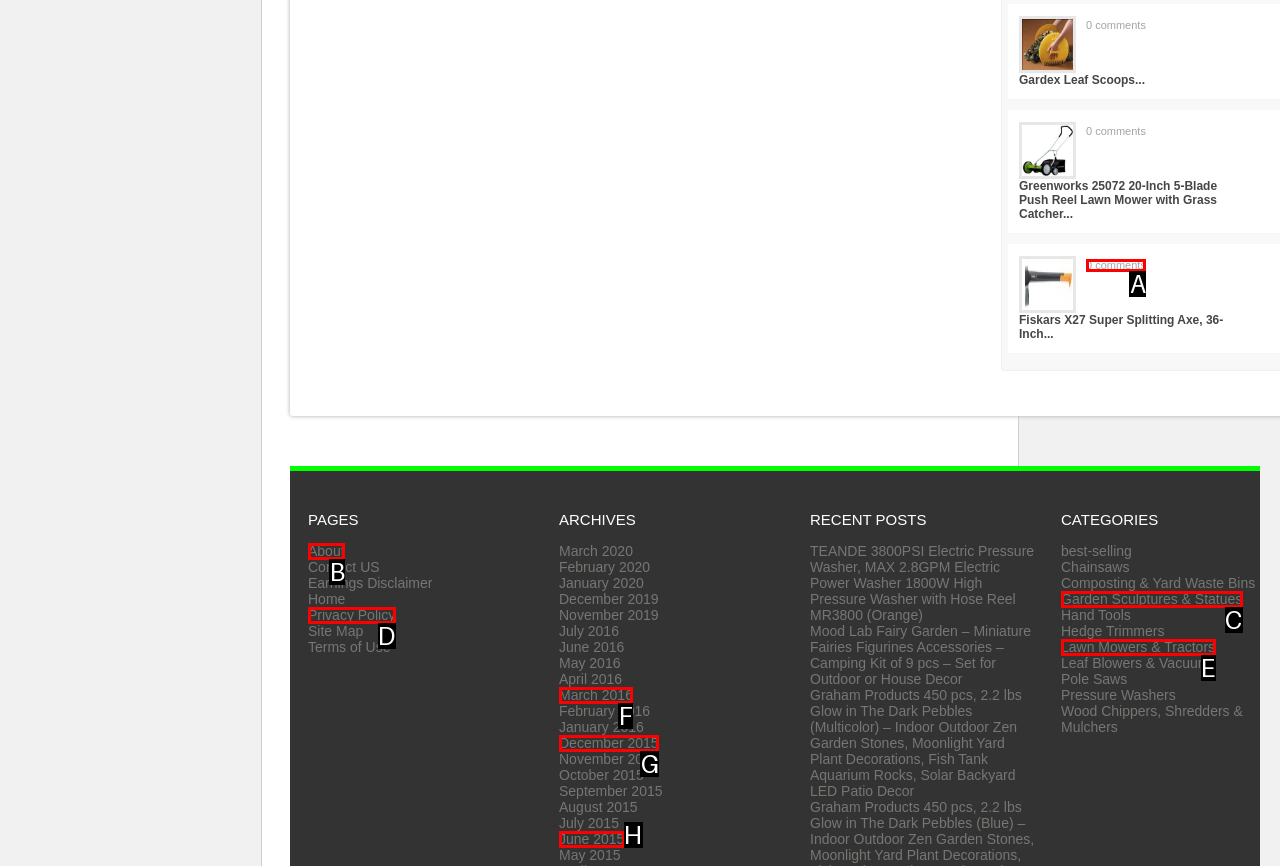Find the option that matches this description: About
Provide the corresponding letter directly.

B